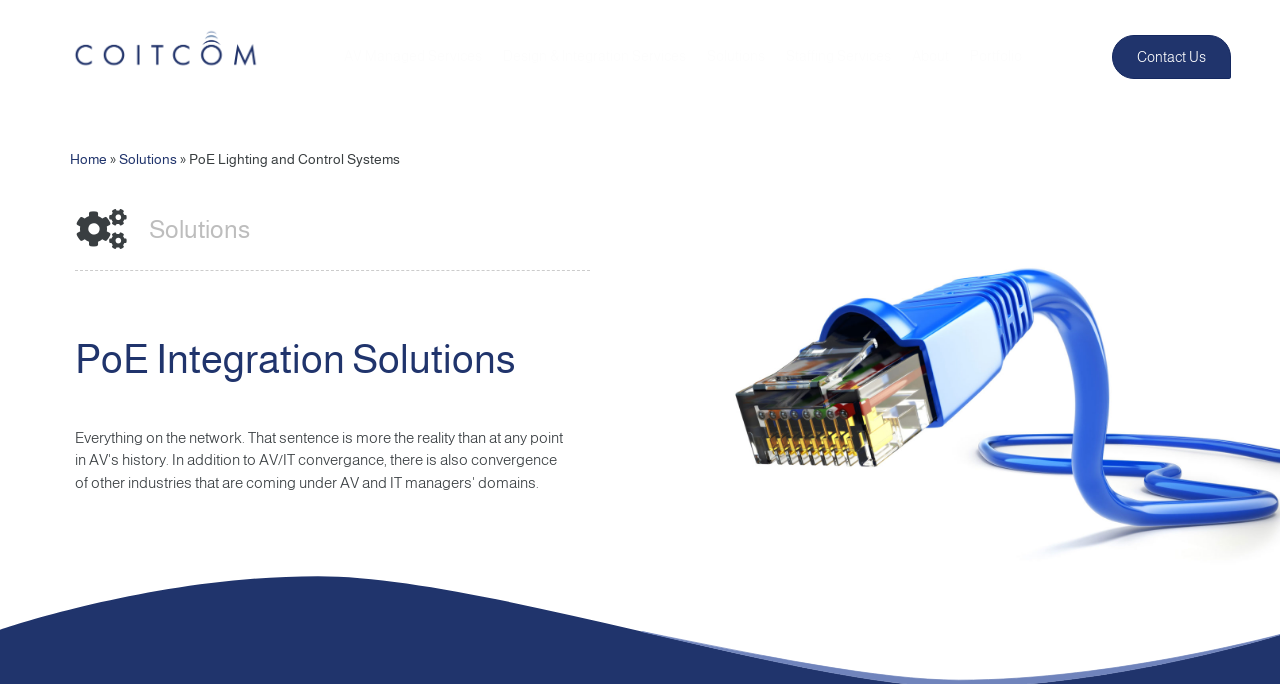Determine the bounding box coordinates for the element that should be clicked to follow this instruction: "View Portfolio". The coordinates should be given as four float numbers between 0 and 1, in the format [left, top, right, bottom].

[0.75, 0.054, 0.806, 0.112]